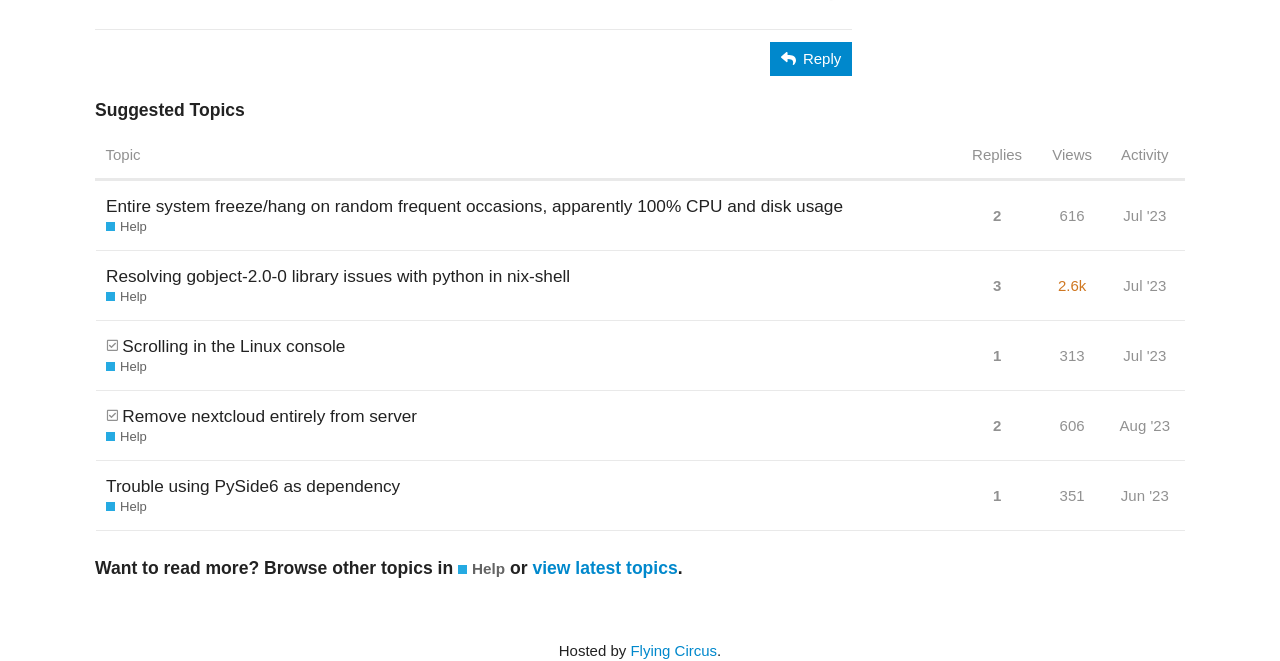Based on the description "view latest topics", find the bounding box of the specified UI element.

[0.416, 0.844, 0.529, 0.874]